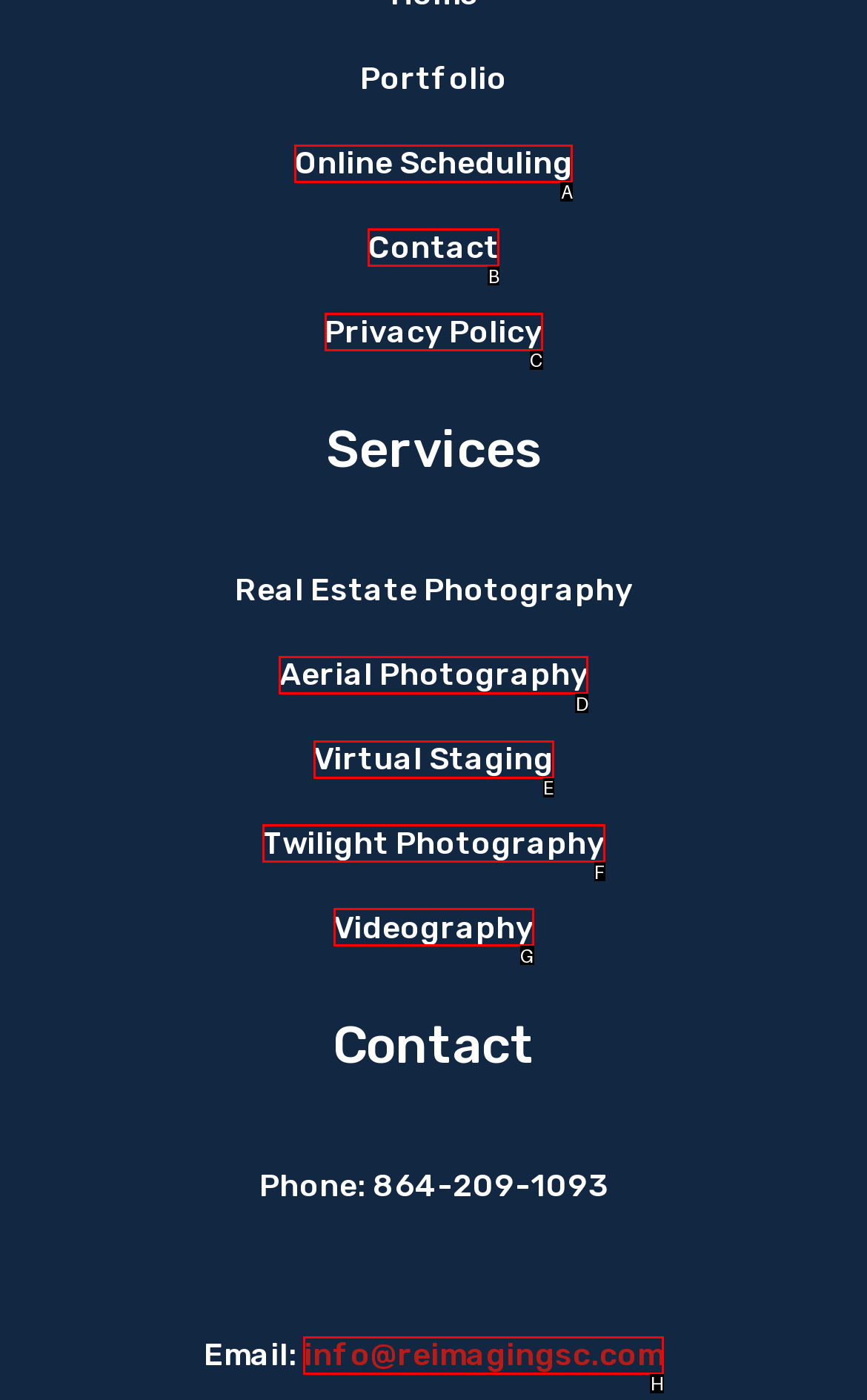Match the HTML element to the description: Contact. Answer with the letter of the correct option from the provided choices.

B